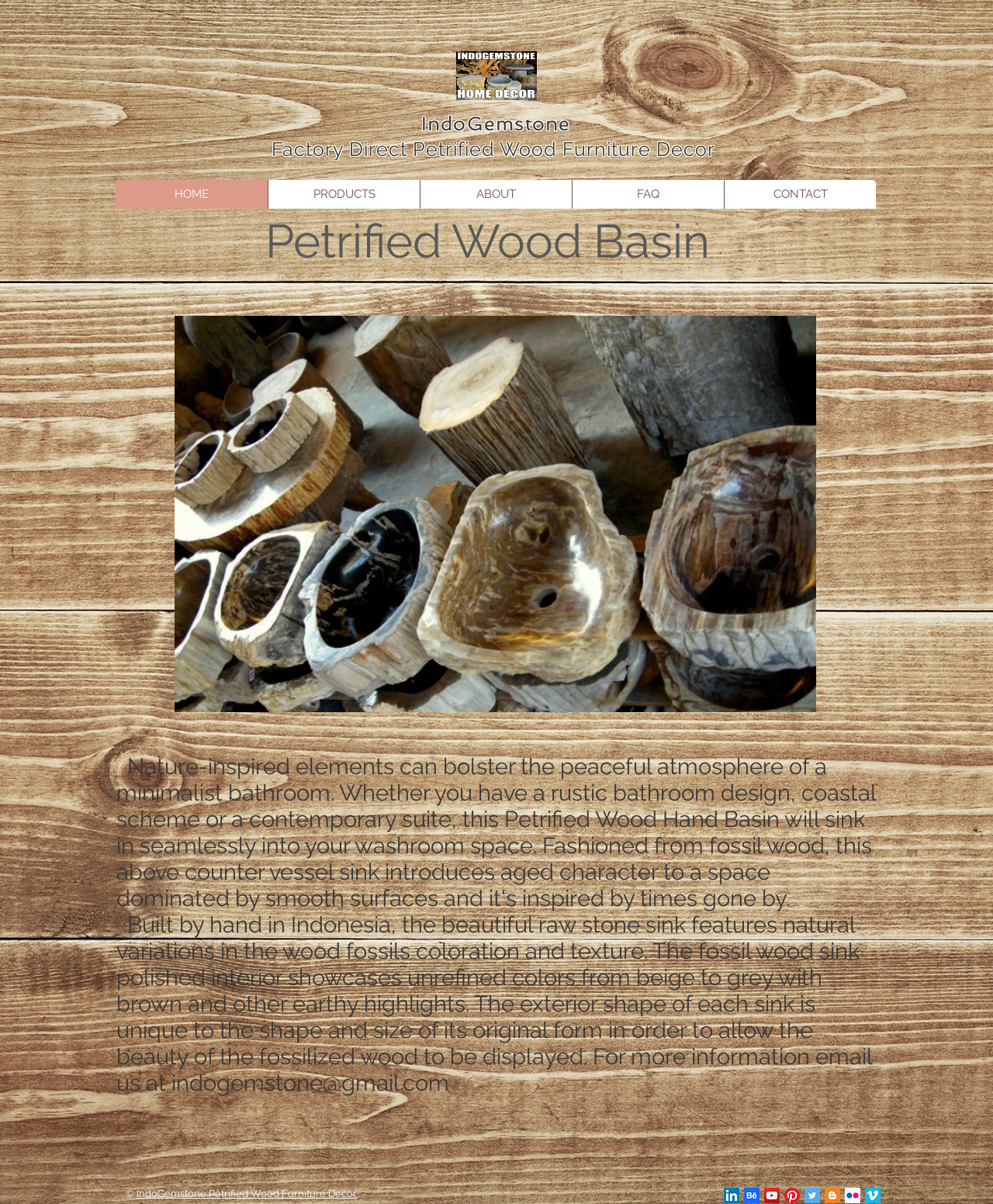Please indicate the bounding box coordinates for the clickable area to complete the following task: "Click the IndoGemstone logo". The coordinates should be specified as four float numbers between 0 and 1, i.e., [left, top, right, bottom].

[0.459, 0.043, 0.541, 0.083]